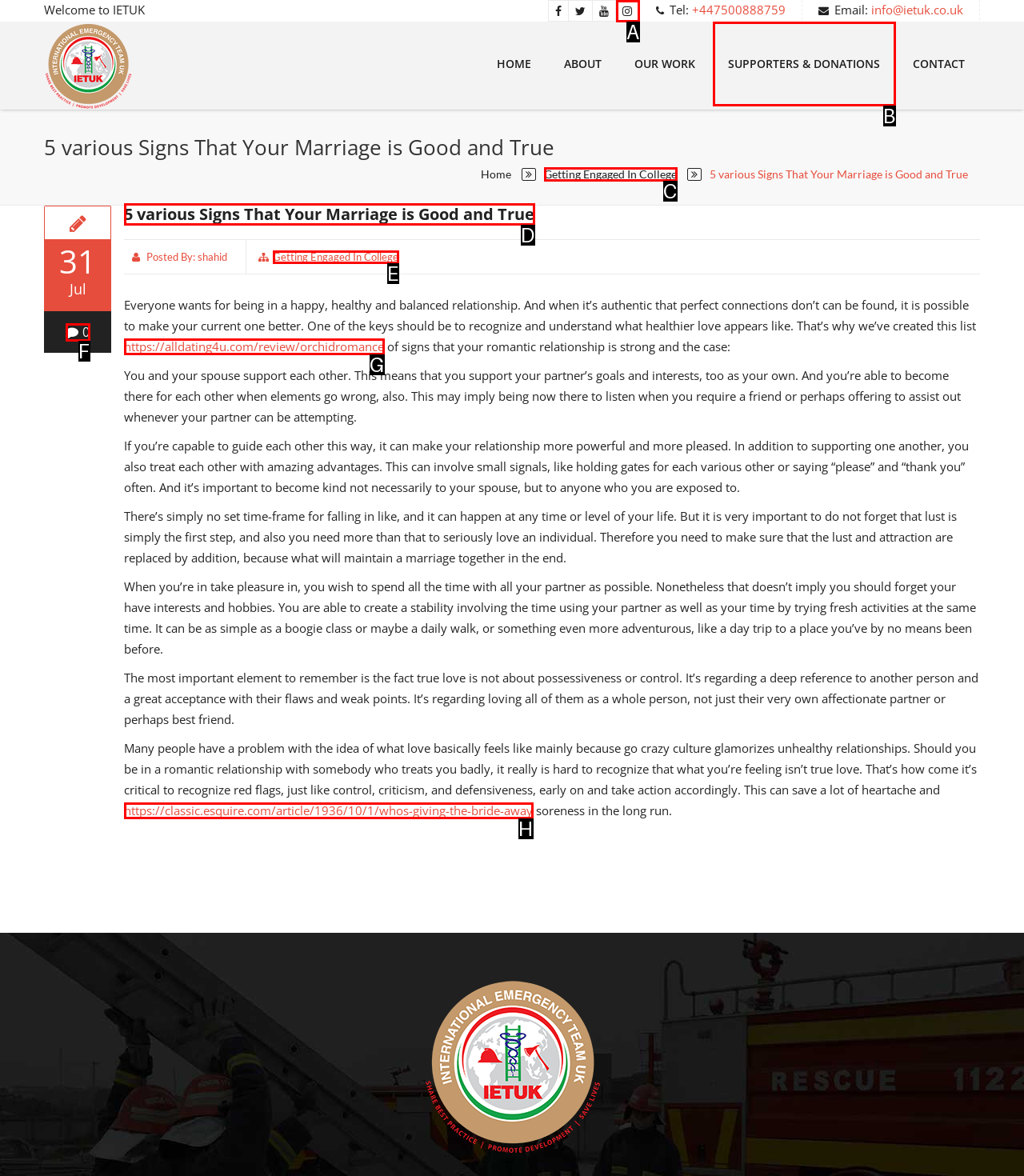Identify the option that corresponds to the given description: Supporters & Donations. Reply with the letter of the chosen option directly.

B